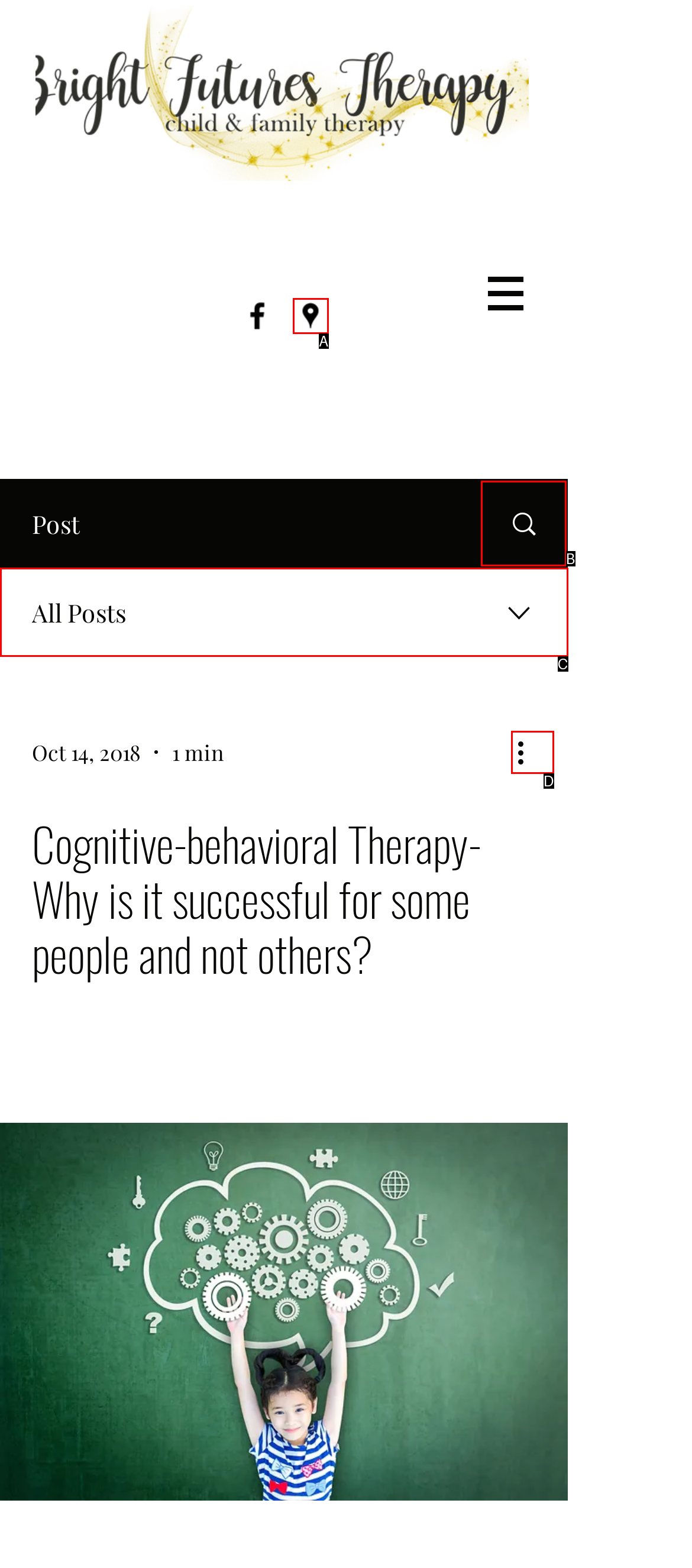Which lettered option matches the following description: aria-label="More actions"
Provide the letter of the matching option directly.

D